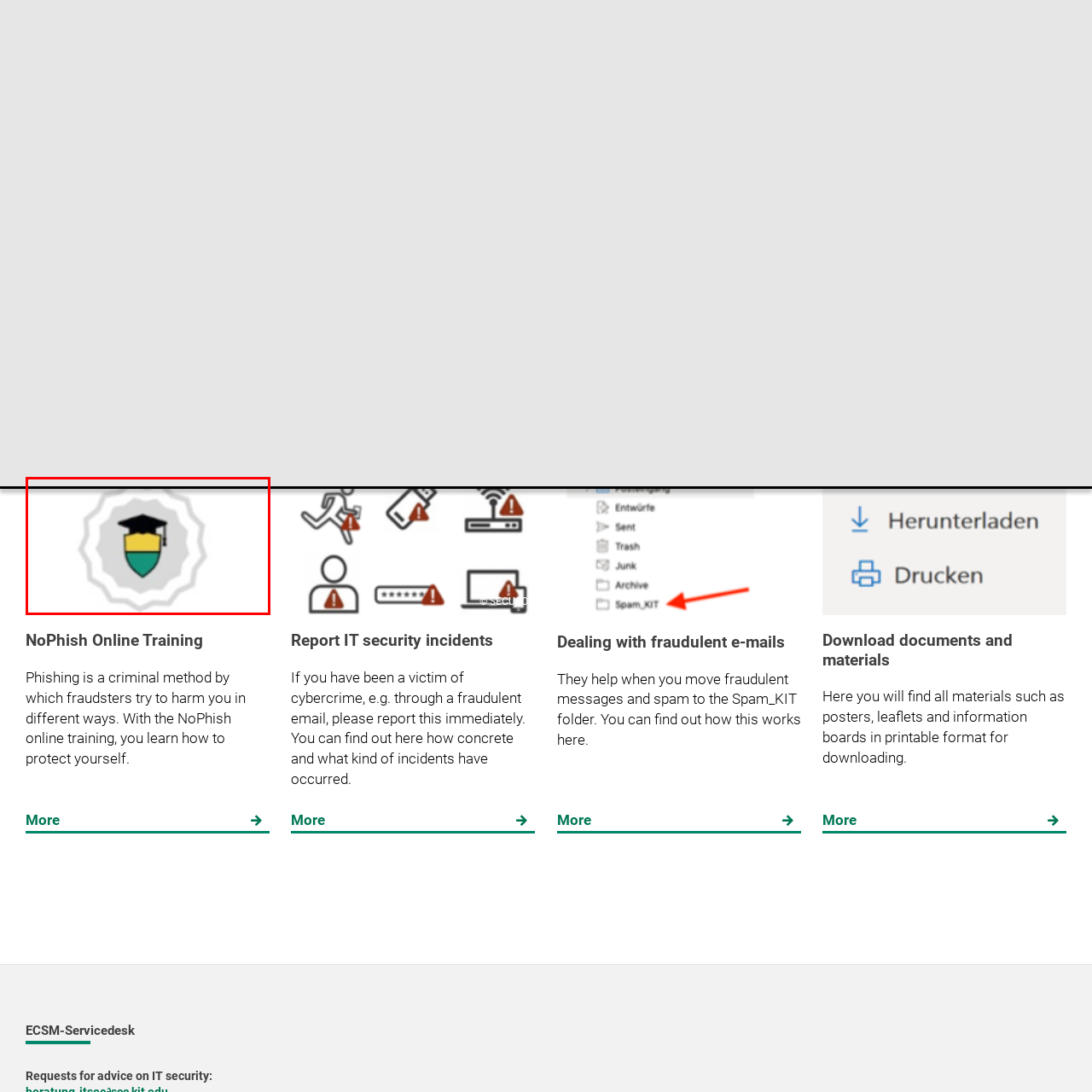Explain comprehensively what is shown in the image marked by the red outline.

The image features a stylized emblem related to the "NoPhish Online Course," which focuses on educating users about information security and phishing prevention. The emblem showcases a shield divided into three horizontal sections: the top section is black, symbolizing protection; the middle section is yellow, representing education; and the bottom section is green, symbolizing safety. This emblem is surrounded by a circular badge design, underscoring the course's emphasis on promoting awareness and knowledge in IT security. The course aims to empower participants to recognize and defend against phishing threats effectively.